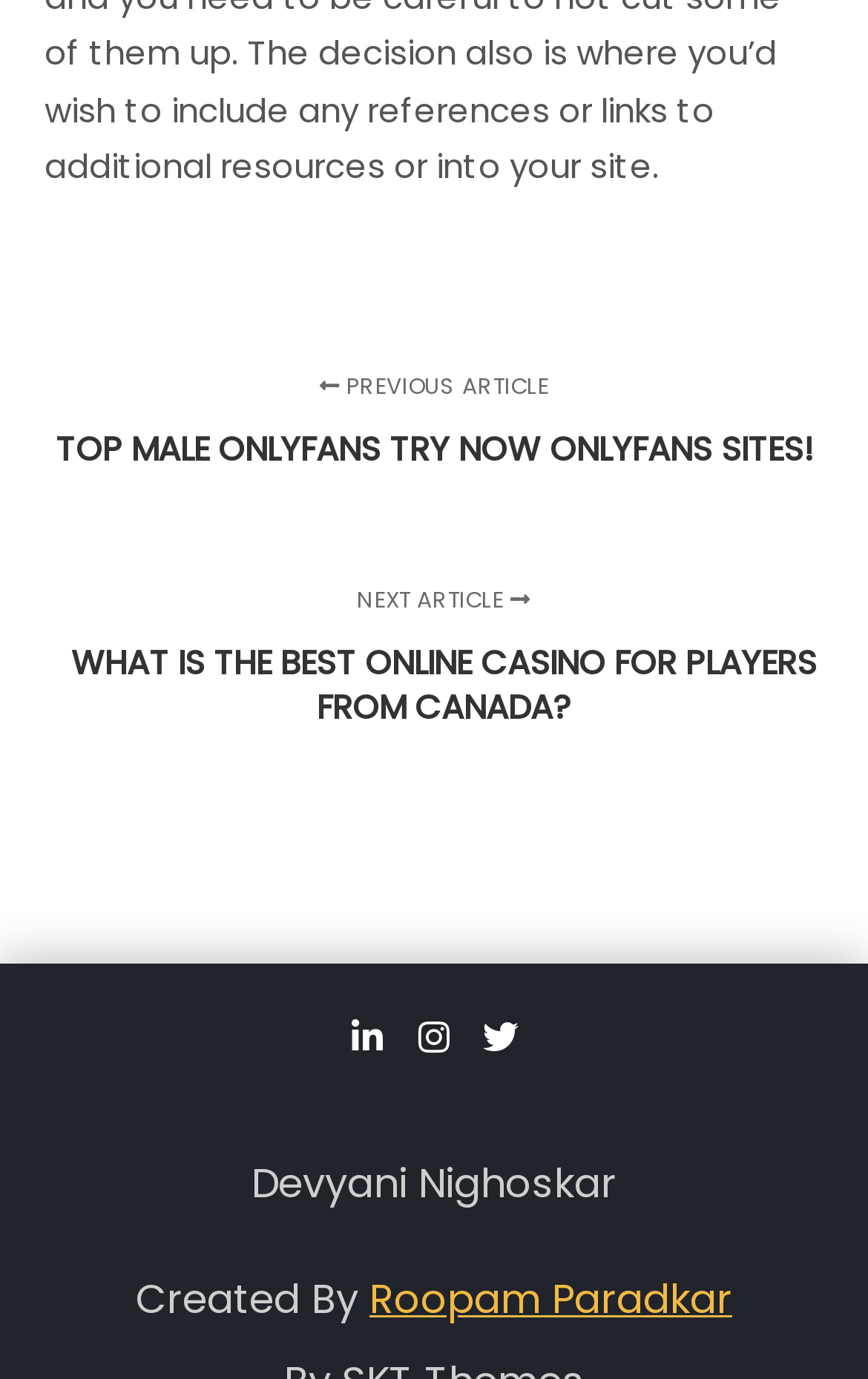Identify the bounding box of the UI element described as follows: "title="Twitter"". Provide the coordinates as four float numbers in the range of 0 to 1 [left, top, right, bottom].

[0.544, 0.731, 0.61, 0.772]